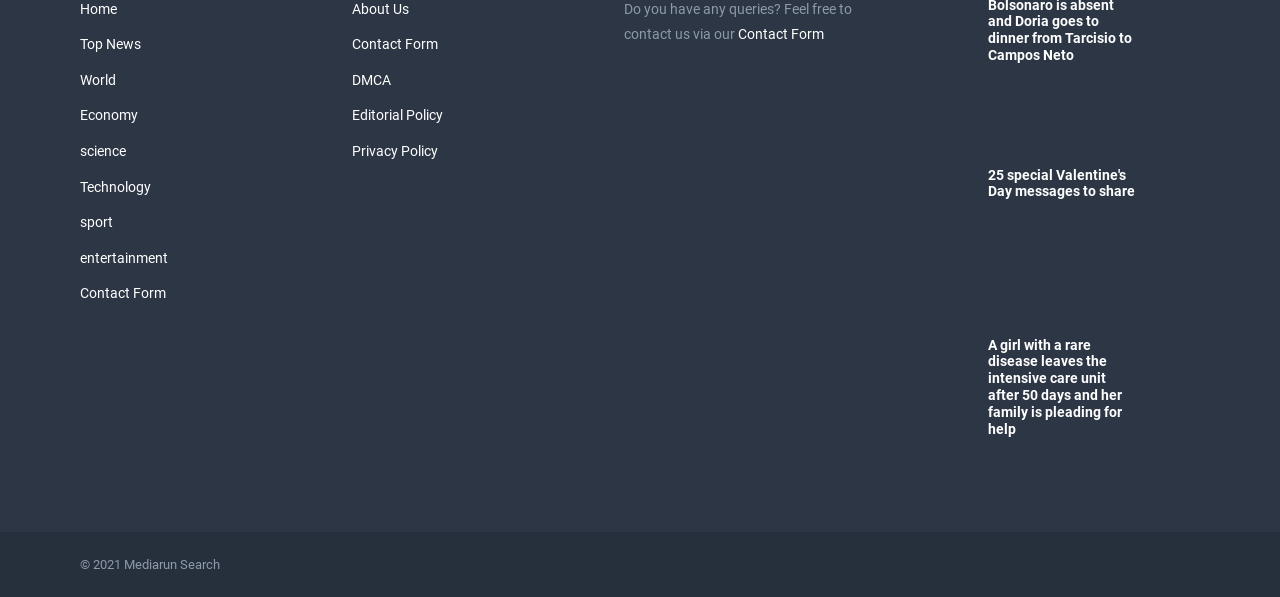What year is the copyright of the website?
Please give a detailed and elaborate answer to the question.

The StaticText element at the bottom of the webpage contains the text '© 2021', which indicates that the copyright of the website is for the year 2021.